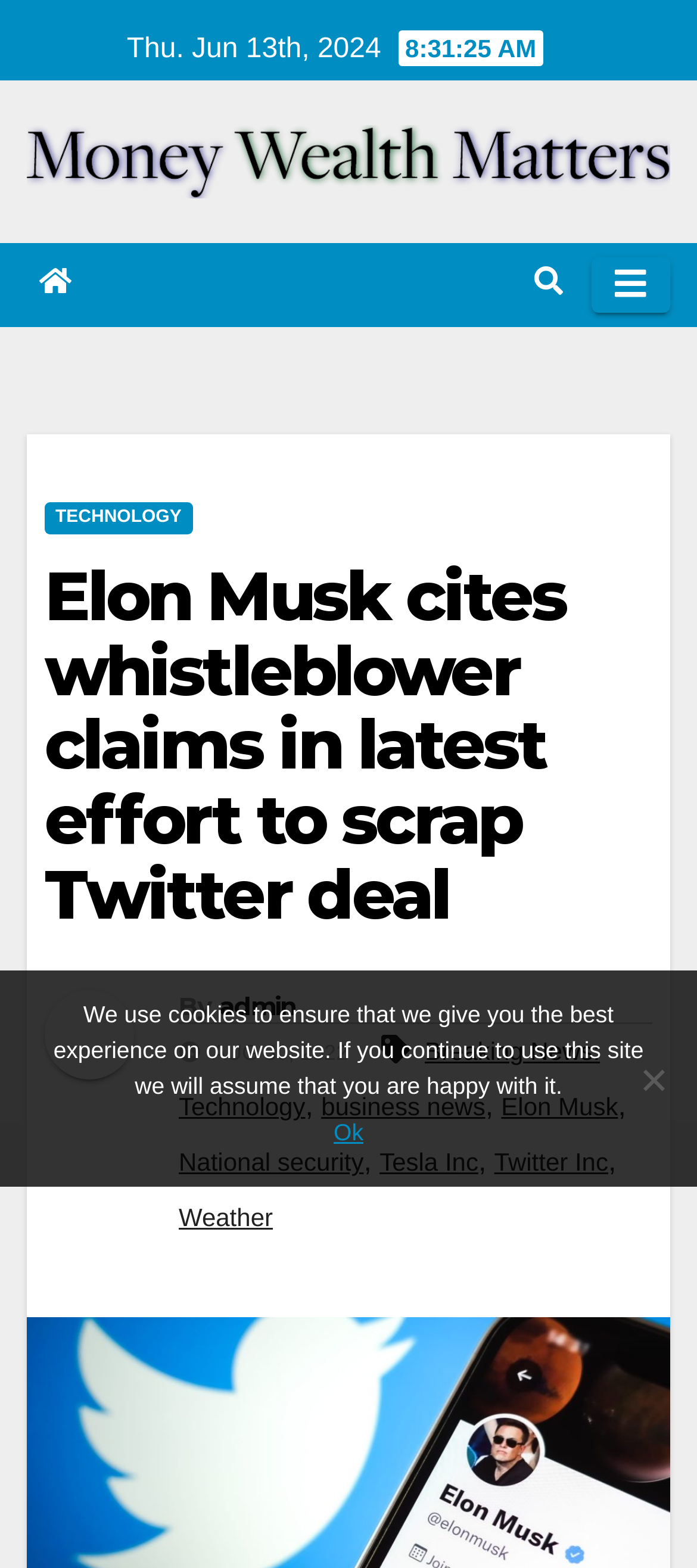Determine the bounding box coordinates of the target area to click to execute the following instruction: "Click on the Breaking News: Technology link."

[0.256, 0.662, 0.861, 0.715]